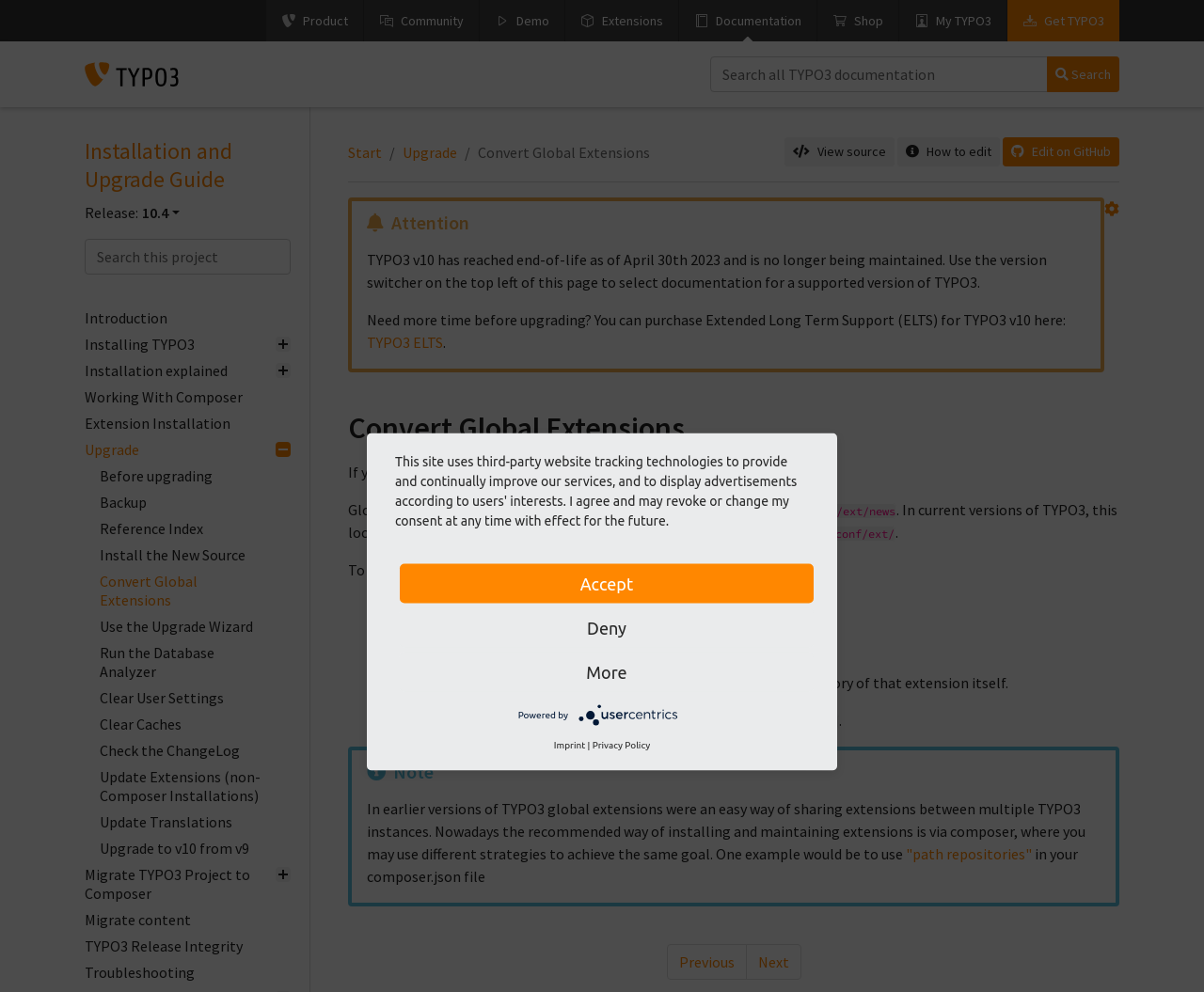What is the alternative to global extensions?
We need a detailed and exhaustive answer to the question. Please elaborate.

The webpage suggests that local extensions are an alternative to global extensions, and provides instructions on how to convert global extensions to local ones.